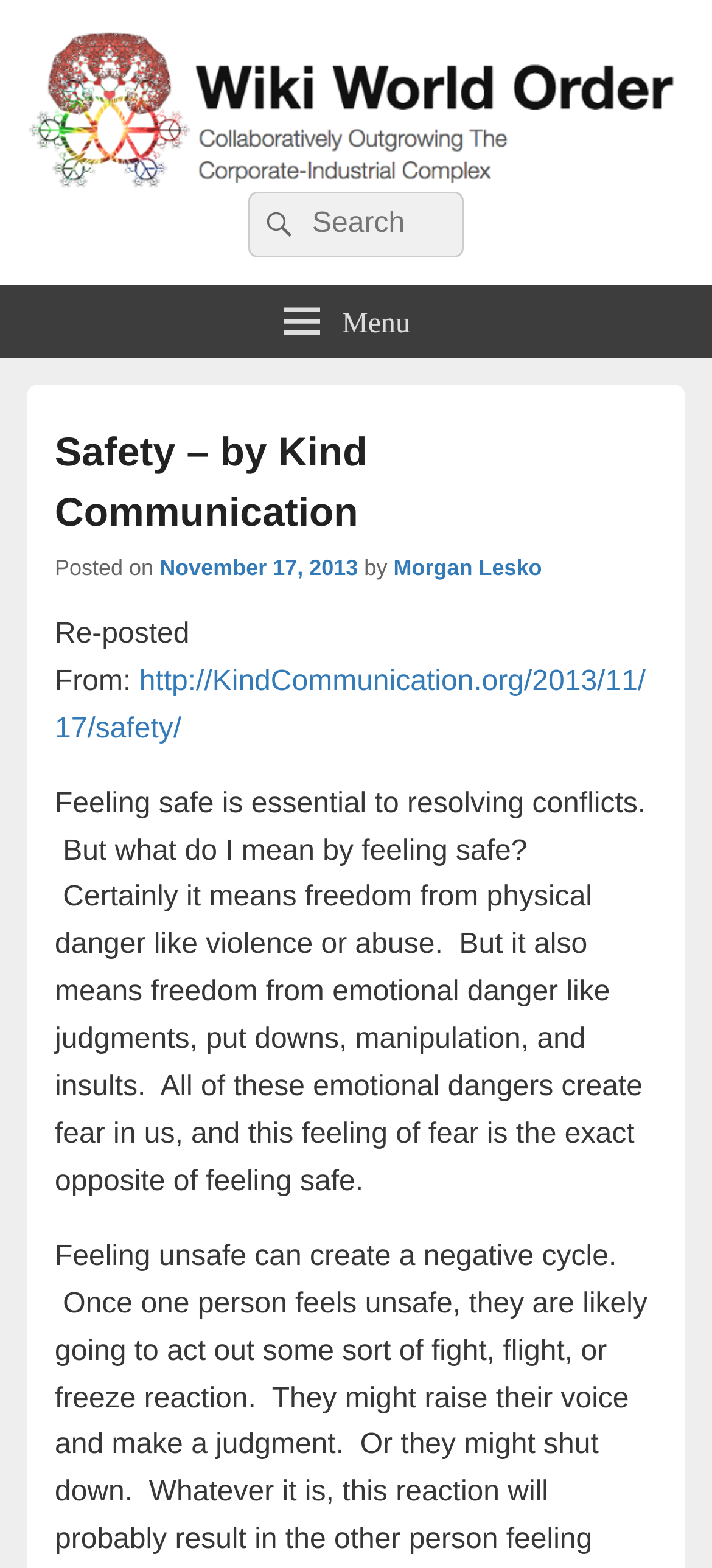Use the details in the image to answer the question thoroughly: 
Who is the author of the post?

The author of the post can be found in the middle section of the webpage, where it says 'by Morgan Lesko' in a link format. This indicates that Morgan Lesko is the author of the post.